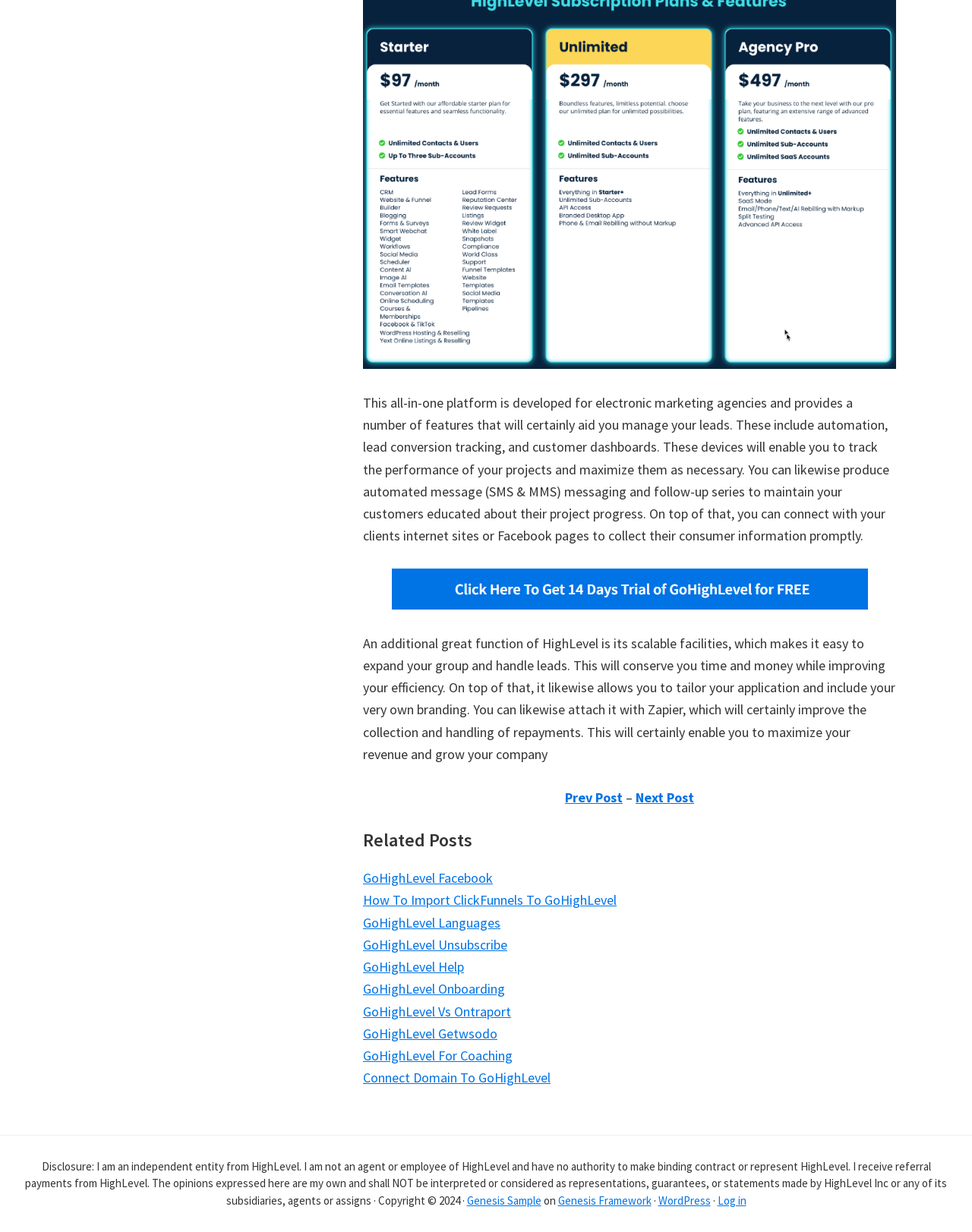Can you specify the bounding box coordinates for the region that should be clicked to fulfill this instruction: "Click on 'Keap Vs GoHighLevel'".

[0.373, 0.461, 0.922, 0.495]